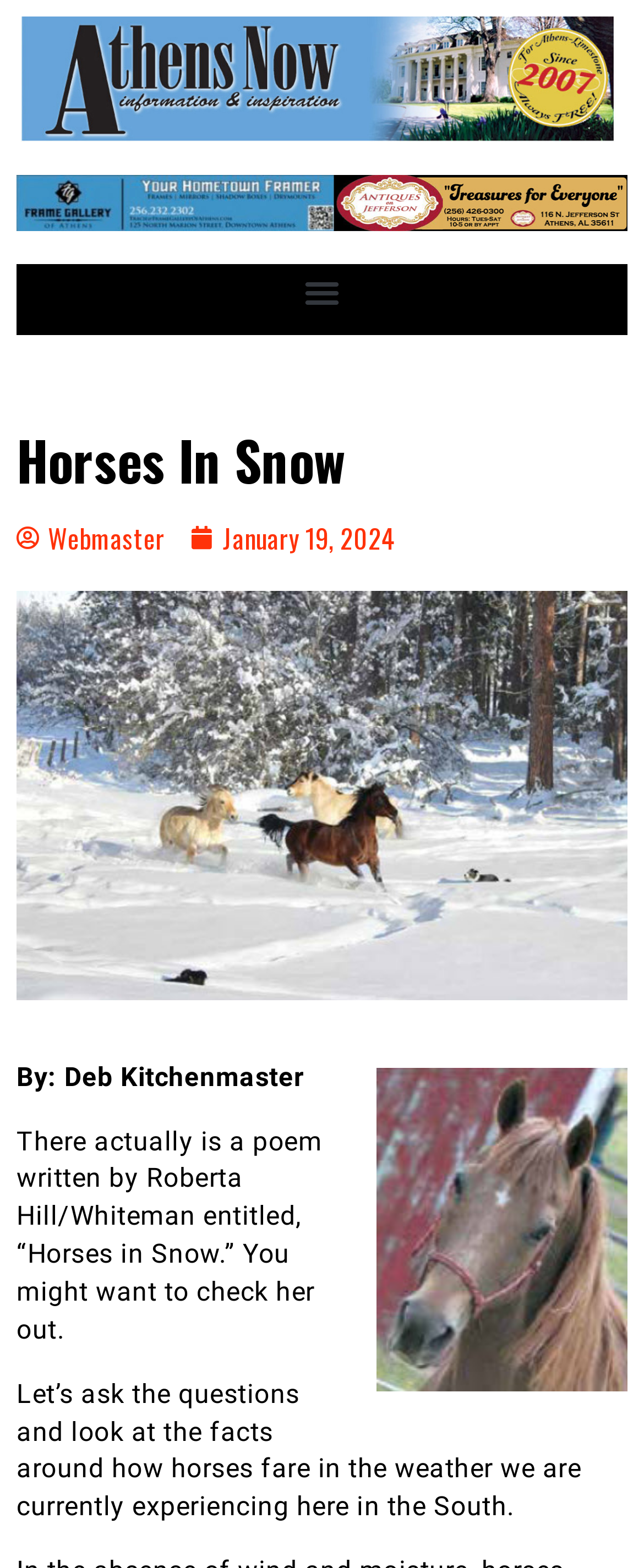Calculate the bounding box coordinates for the UI element based on the following description: "January 19, 2024". Ensure the coordinates are four float numbers between 0 and 1, i.e., [left, top, right, bottom].

[0.297, 0.332, 0.615, 0.356]